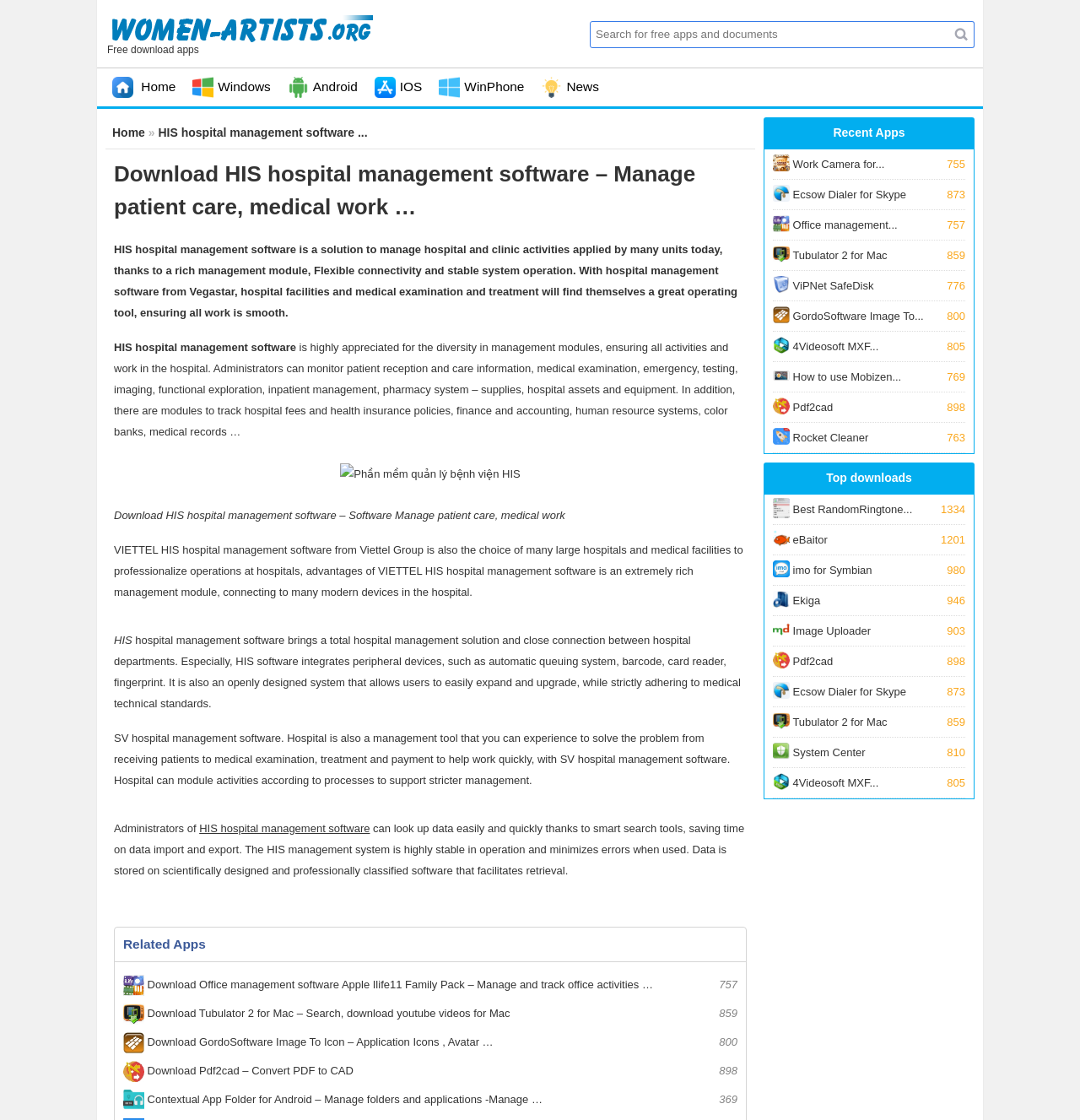Please determine the bounding box coordinates of the section I need to click to accomplish this instruction: "Search for free apps and documents".

[0.546, 0.018, 0.881, 0.043]